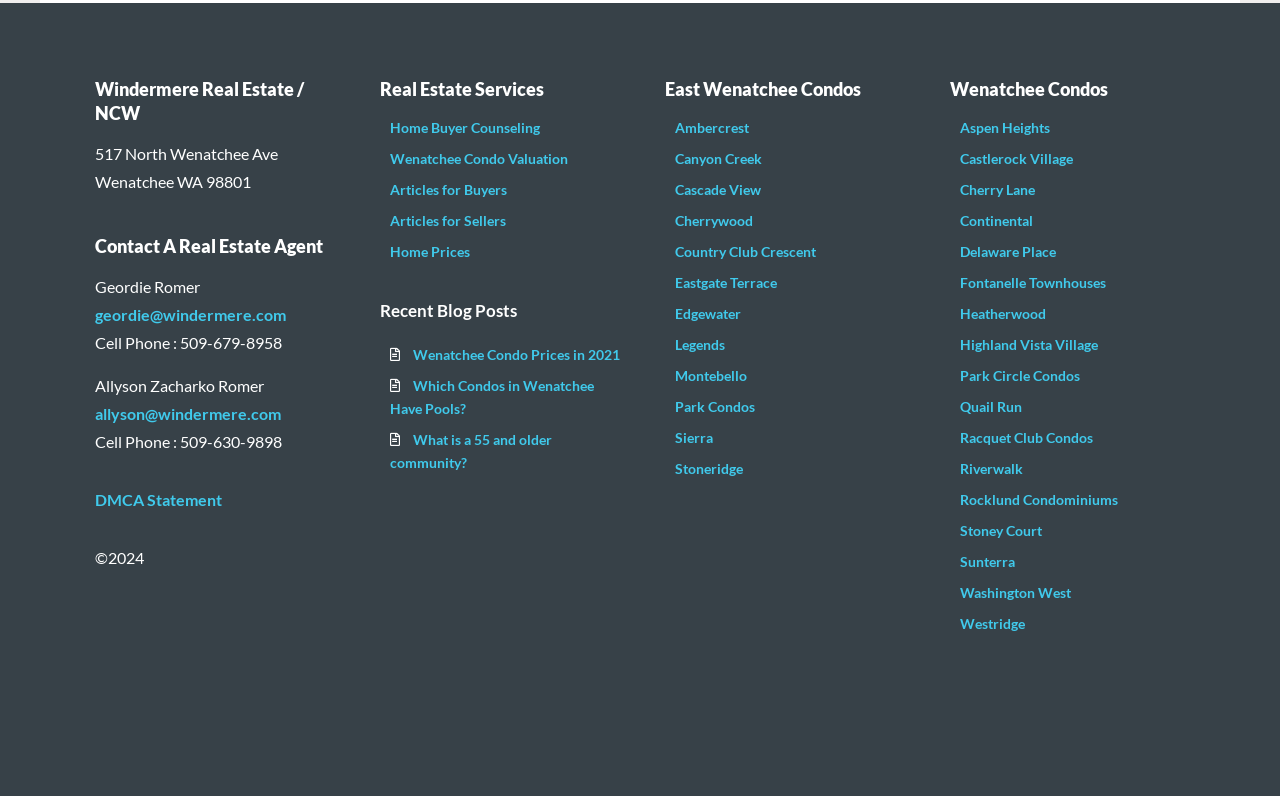Locate the bounding box coordinates of the element I should click to achieve the following instruction: "Read Wenatchee Condo Prices in 2021".

[0.323, 0.435, 0.484, 0.456]